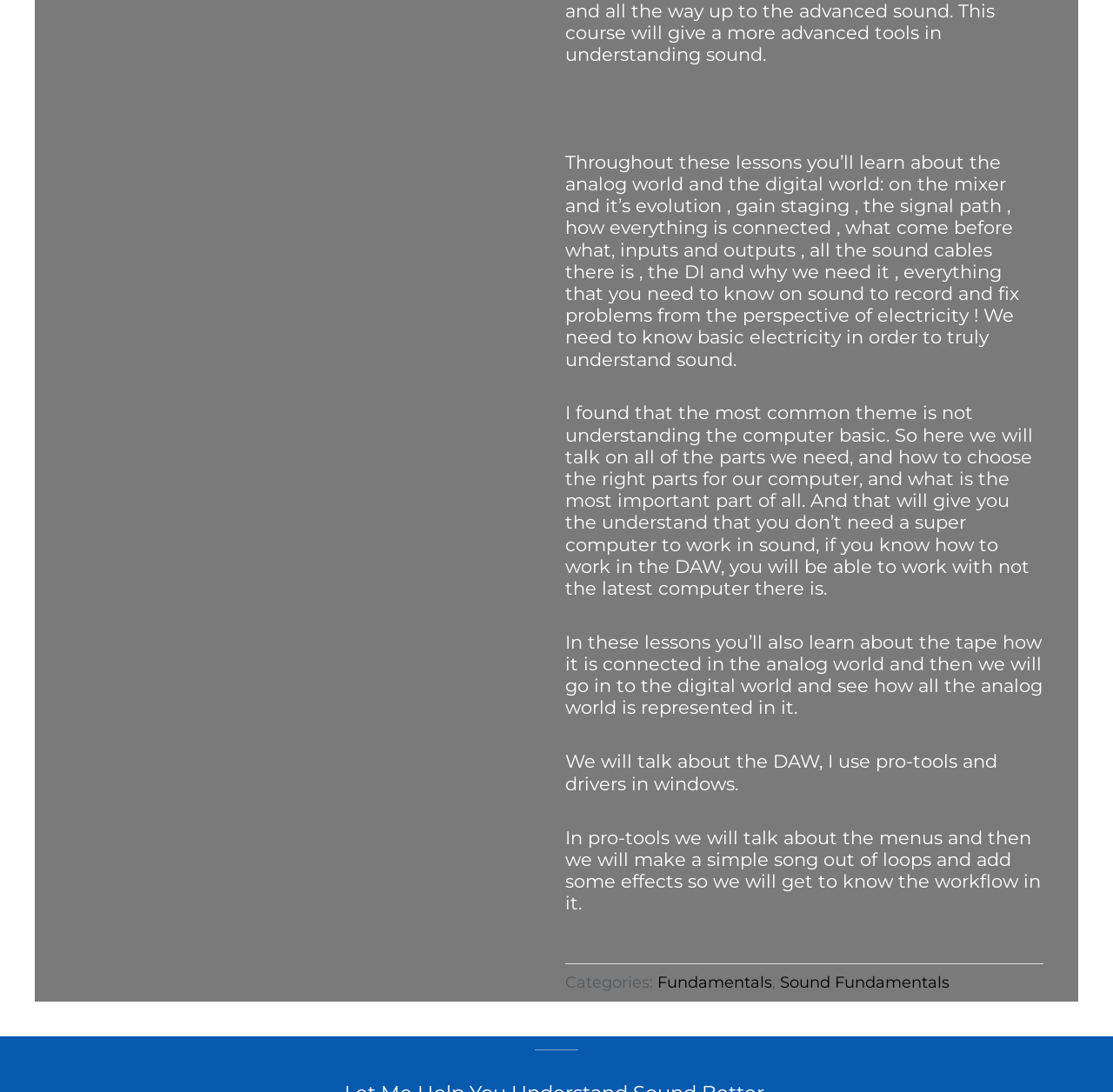What is the goal of learning about computer parts?
Kindly offer a comprehensive and detailed response to the question.

The goal of learning about computer parts is to work in sound, as stated in the text, which says that 'if you know how to work in the DAW, you will be able to work with not the latest computer there is'.